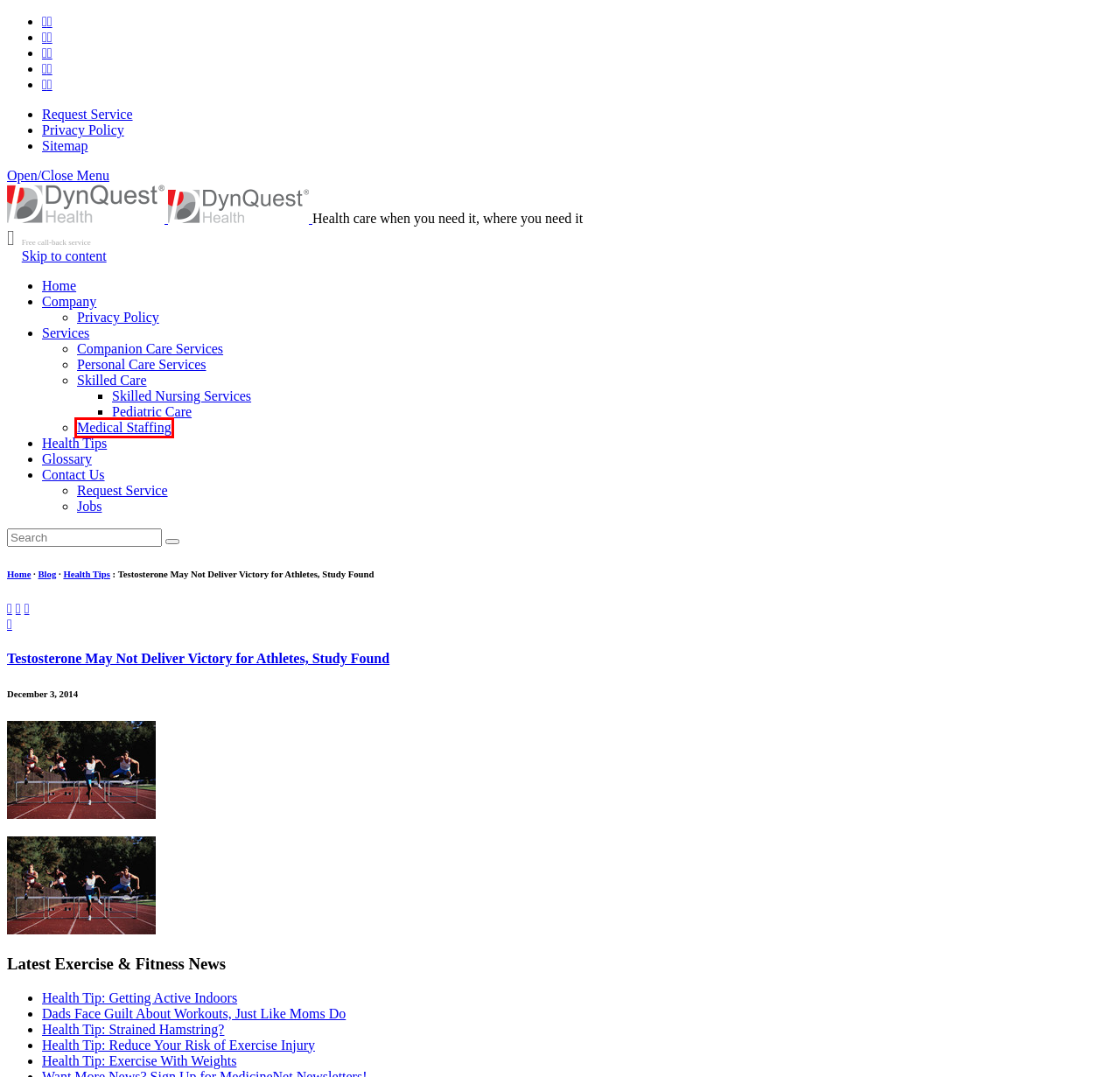You have a screenshot of a webpage with a red bounding box around a UI element. Determine which webpage description best matches the new webpage that results from clicking the element in the bounding box. Here are the candidates:
A. Glossary of Terms | DynQuest Health
B. DynQuest Health | Health care when you need it, where you need it
C. Jobs | DynQuest Health
D. Privacy Policy | DynQuest Health
E. Pediatric Care  | DynQuest Health
F. Request Service | DynQuest Health
G. Medical Staffing | DynQuest Health
H. Health Tips | DynQuest Health

G